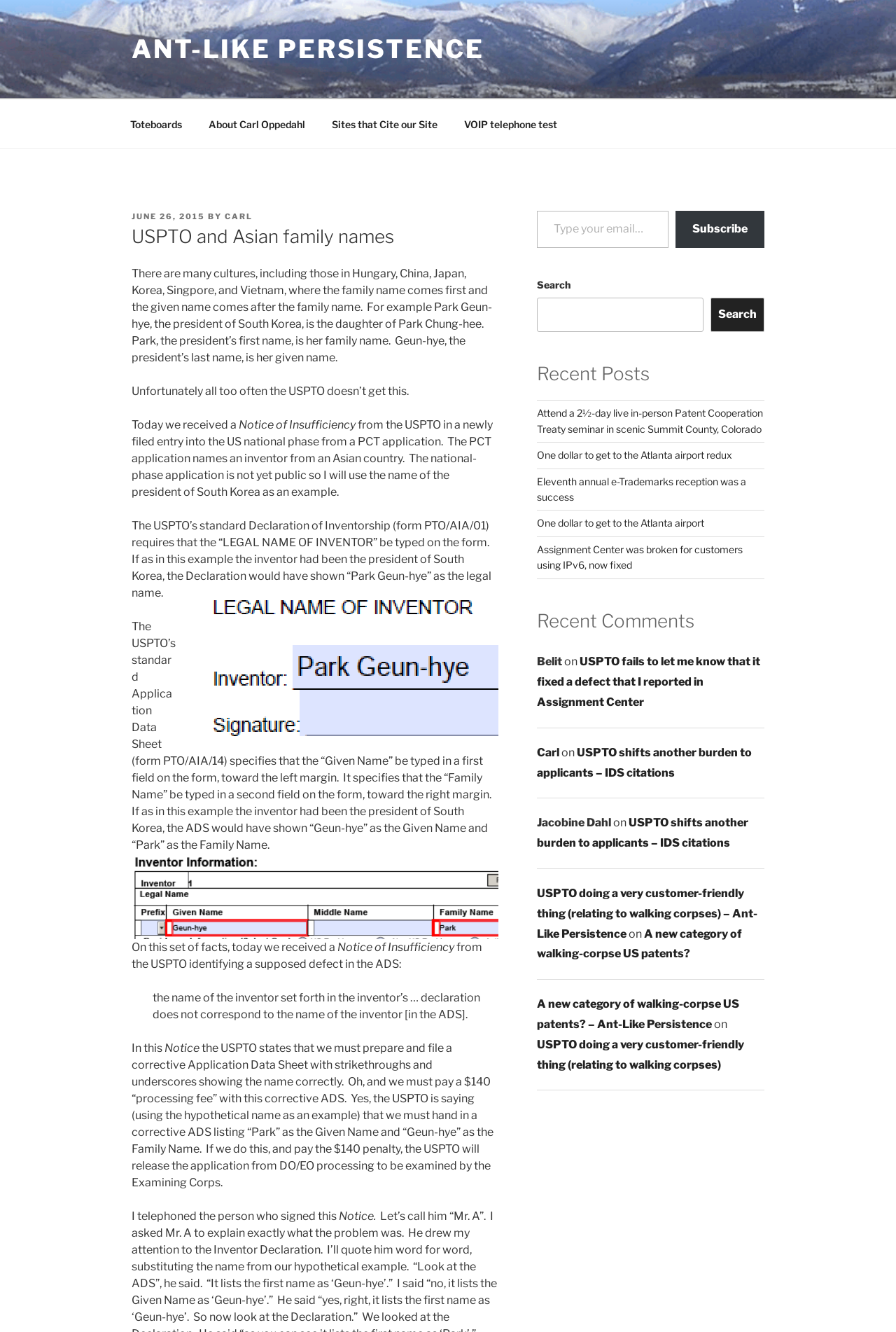Can you give a detailed response to the following question using the information from the image? What is the name of the president of South Korea mentioned in the post?

The name of the president of South Korea mentioned in the post is Park Geun-hye, who is used as an example to illustrate the USPTO's mistake in handling Asian family names.